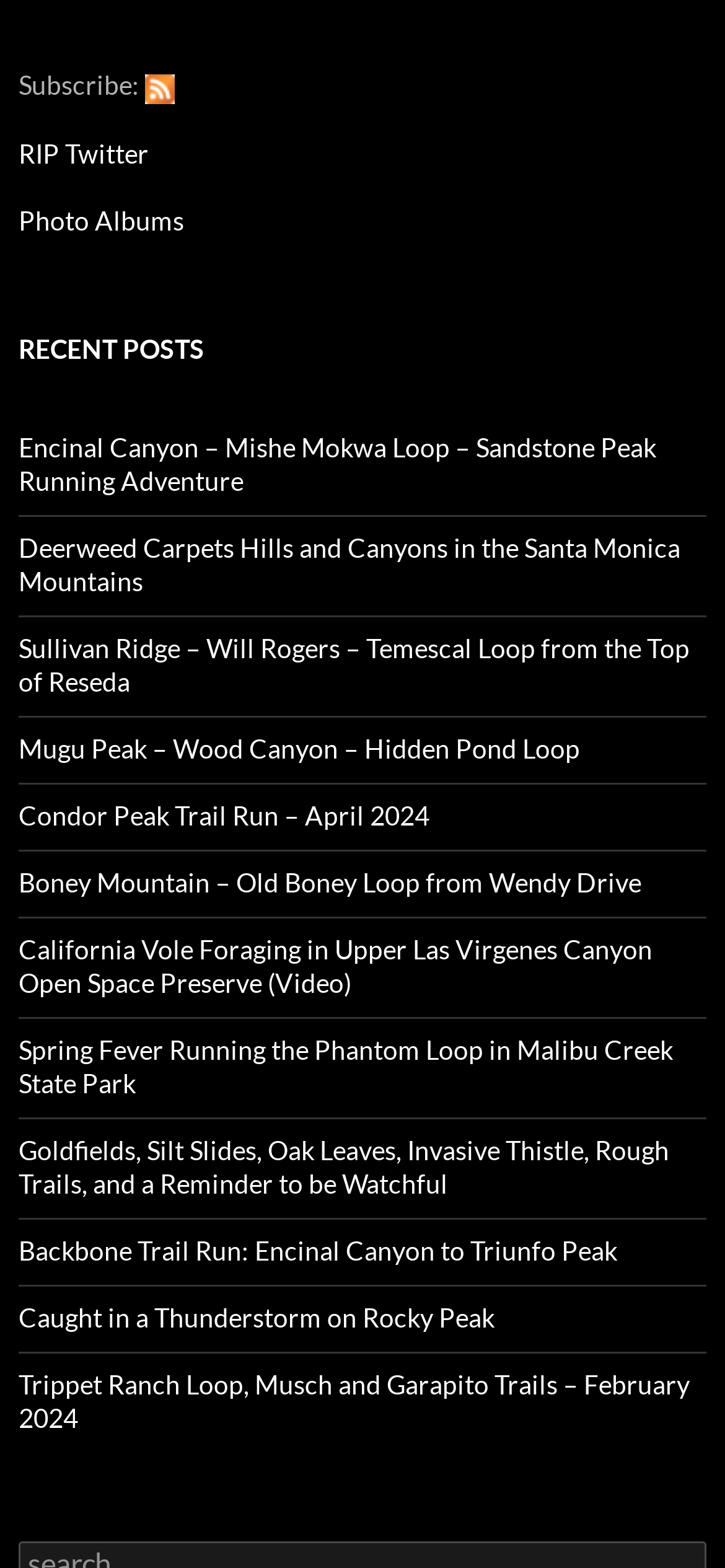Please find the bounding box coordinates of the section that needs to be clicked to achieve this instruction: "Read Encinal Canyon – Mishe Mokwa Loop – Sandstone Peak Running Adventure".

[0.026, 0.275, 0.905, 0.316]